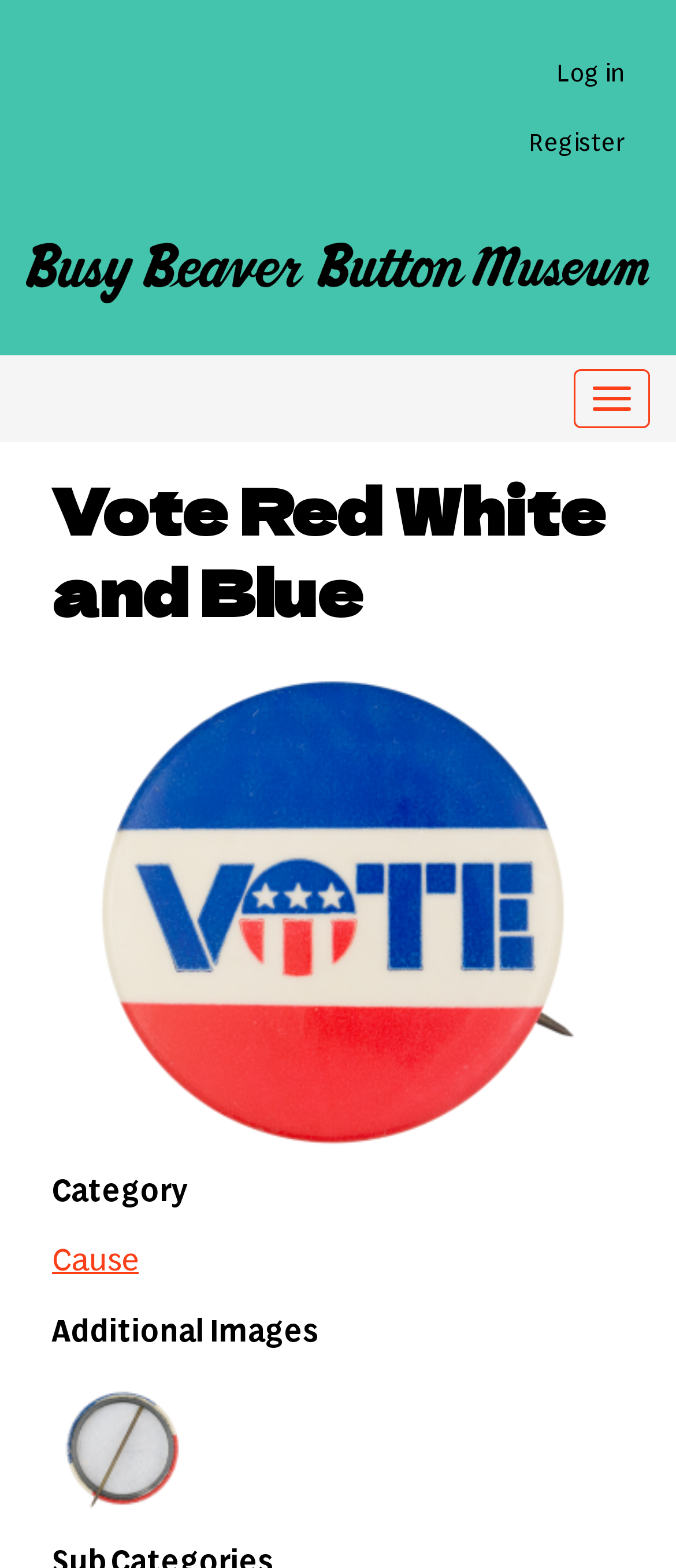How many images are associated with the 'Vote Red White and Blue' button?
Using the visual information from the image, give a one-word or short-phrase answer.

Two